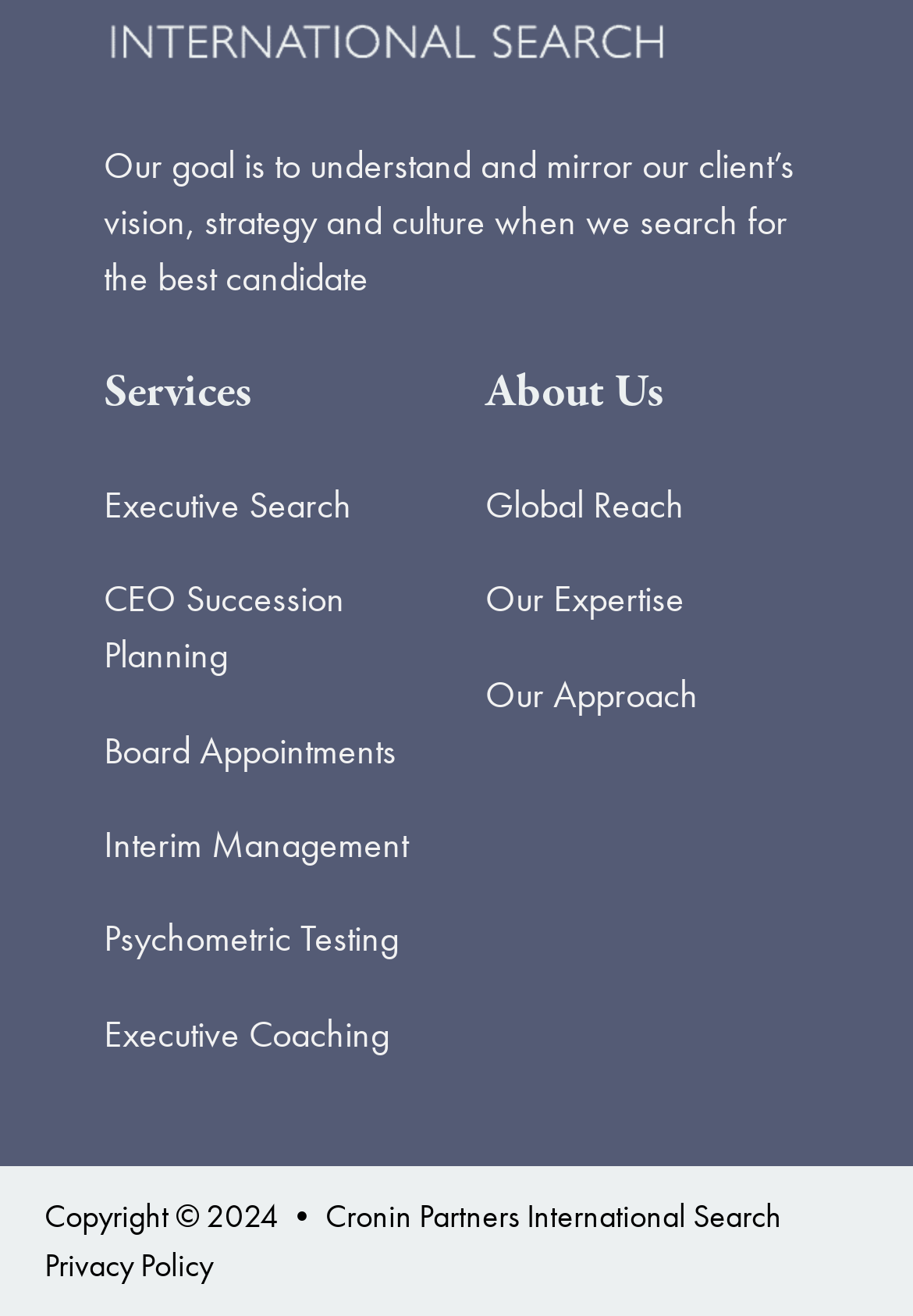Identify the bounding box coordinates of the section to be clicked to complete the task described by the following instruction: "Register for Summer Classes". The coordinates should be four float numbers between 0 and 1, formatted as [left, top, right, bottom].

None